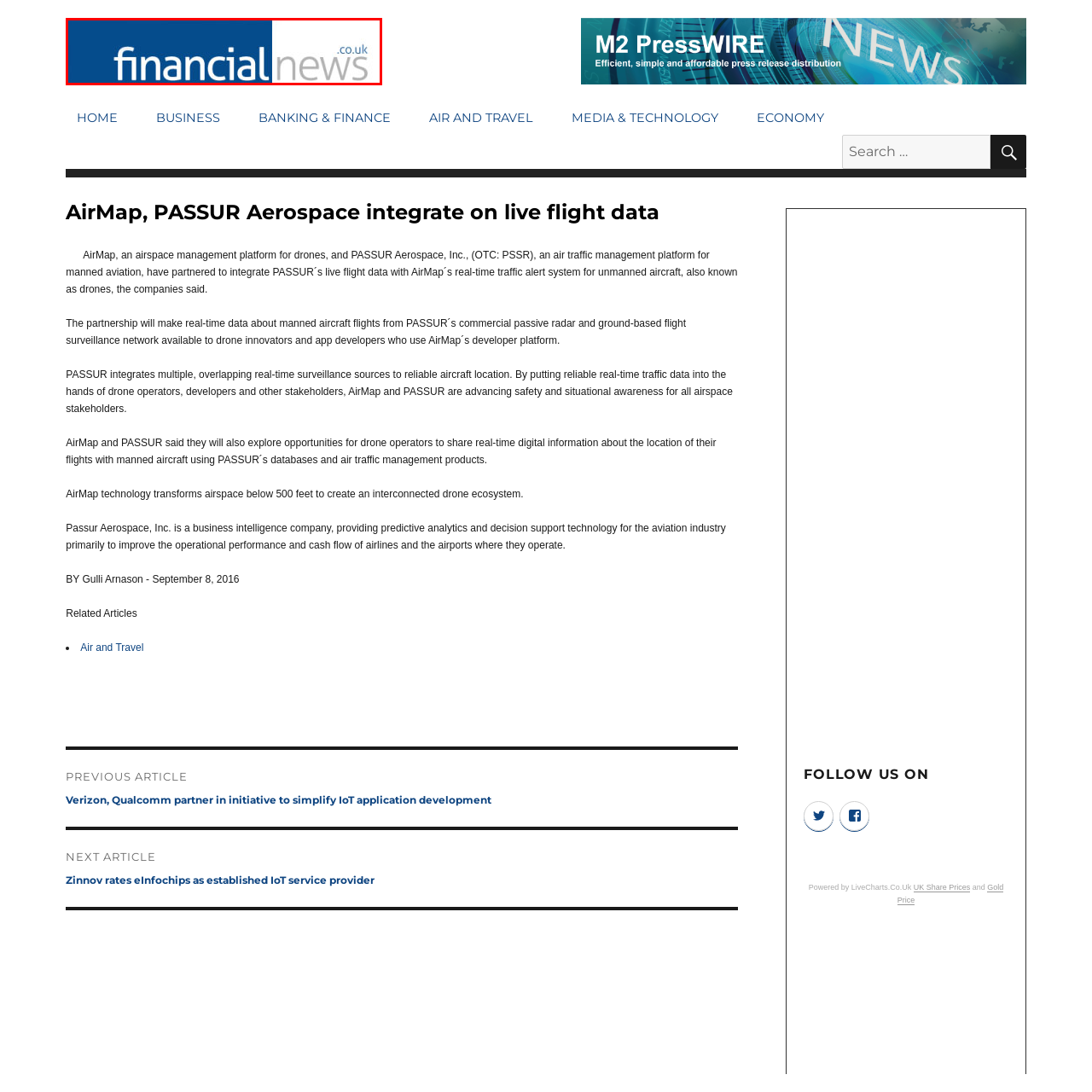Look at the image inside the red box and answer the question with a single word or phrase:
What is the tone of the font of 'news'?

lighter, gray